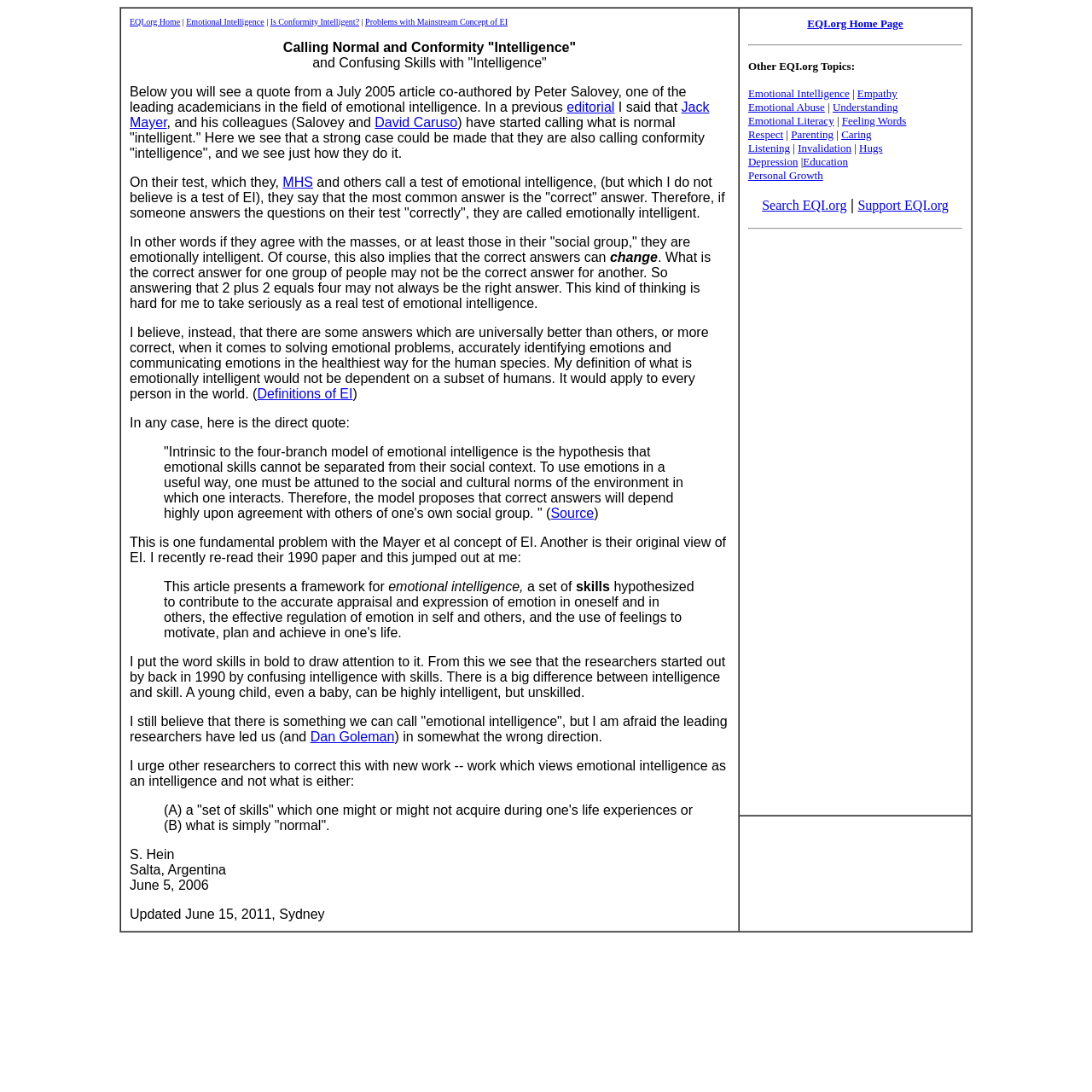Identify the bounding box for the UI element described as: "Strength of Shadows". The coordinates should be four float numbers between 0 and 1, i.e., [left, top, right, bottom].

None